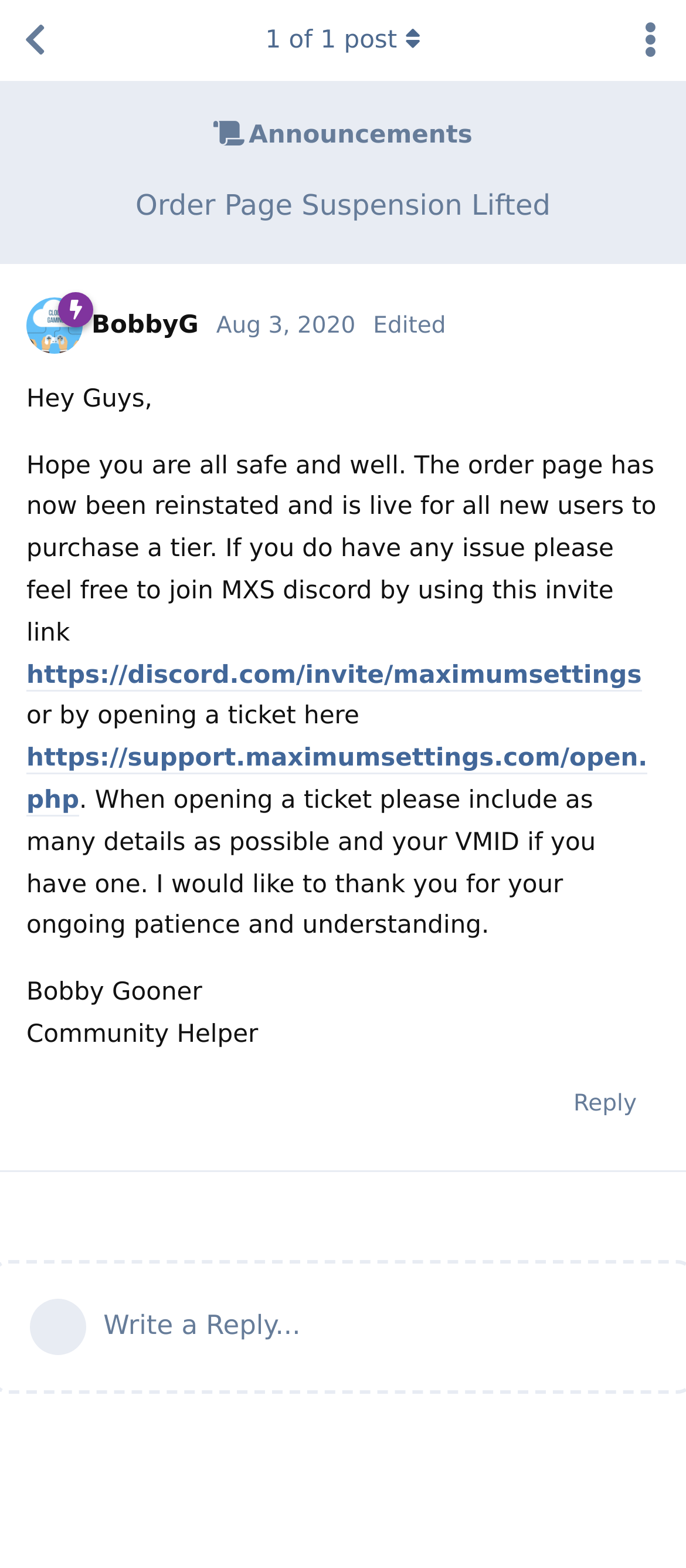How can users get support if they have issues?
Using the screenshot, give a one-word or short phrase answer.

Join MXS discord or open a ticket